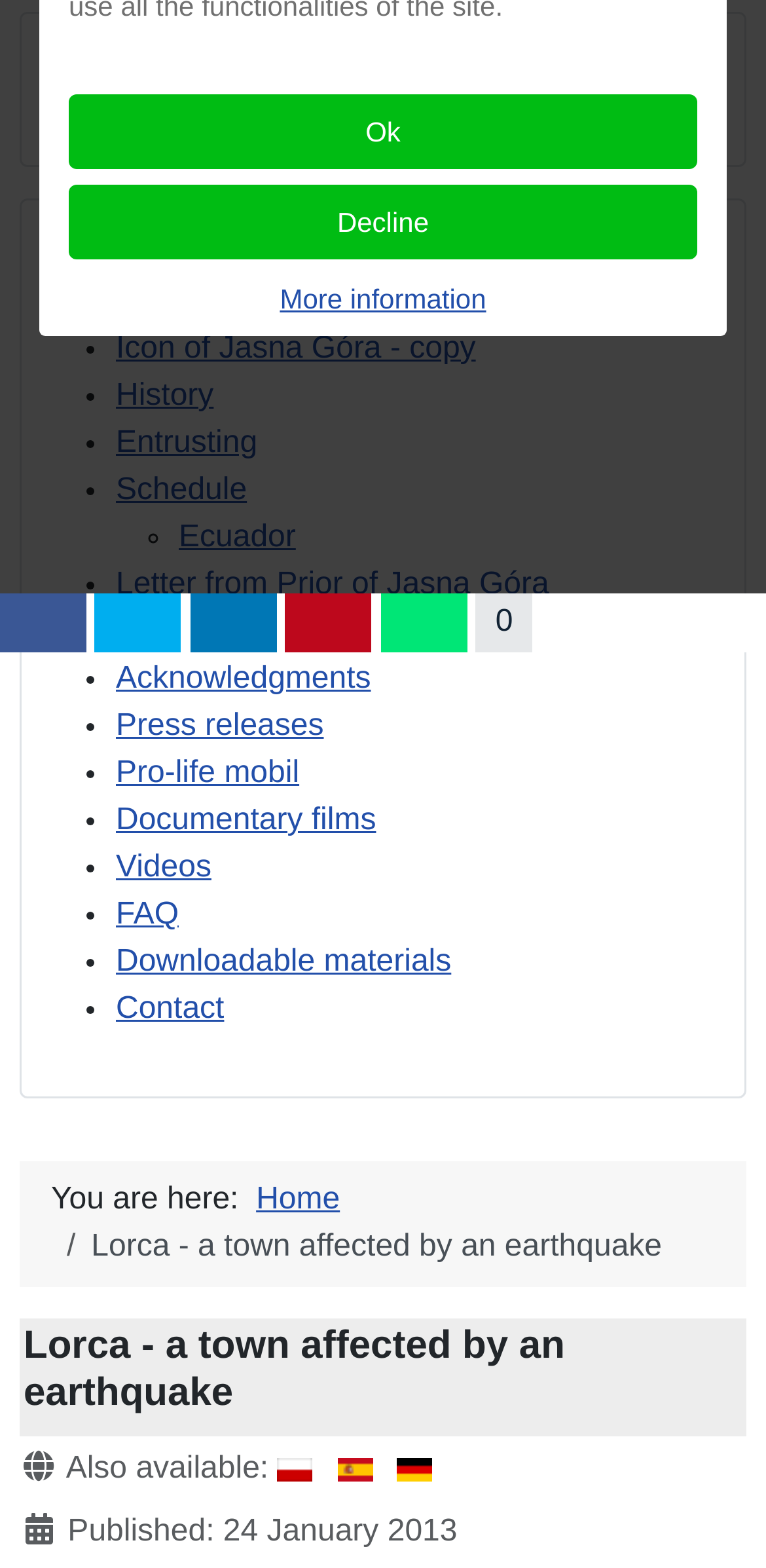Bounding box coordinates are specified in the format (top-left x, top-left y, bottom-right x, bottom-right y). All values are floating point numbers bounded between 0 and 1. Please provide the bounding box coordinate of the region this sentence describes: parent_node: Also available:

[0.44, 0.926, 0.507, 0.947]